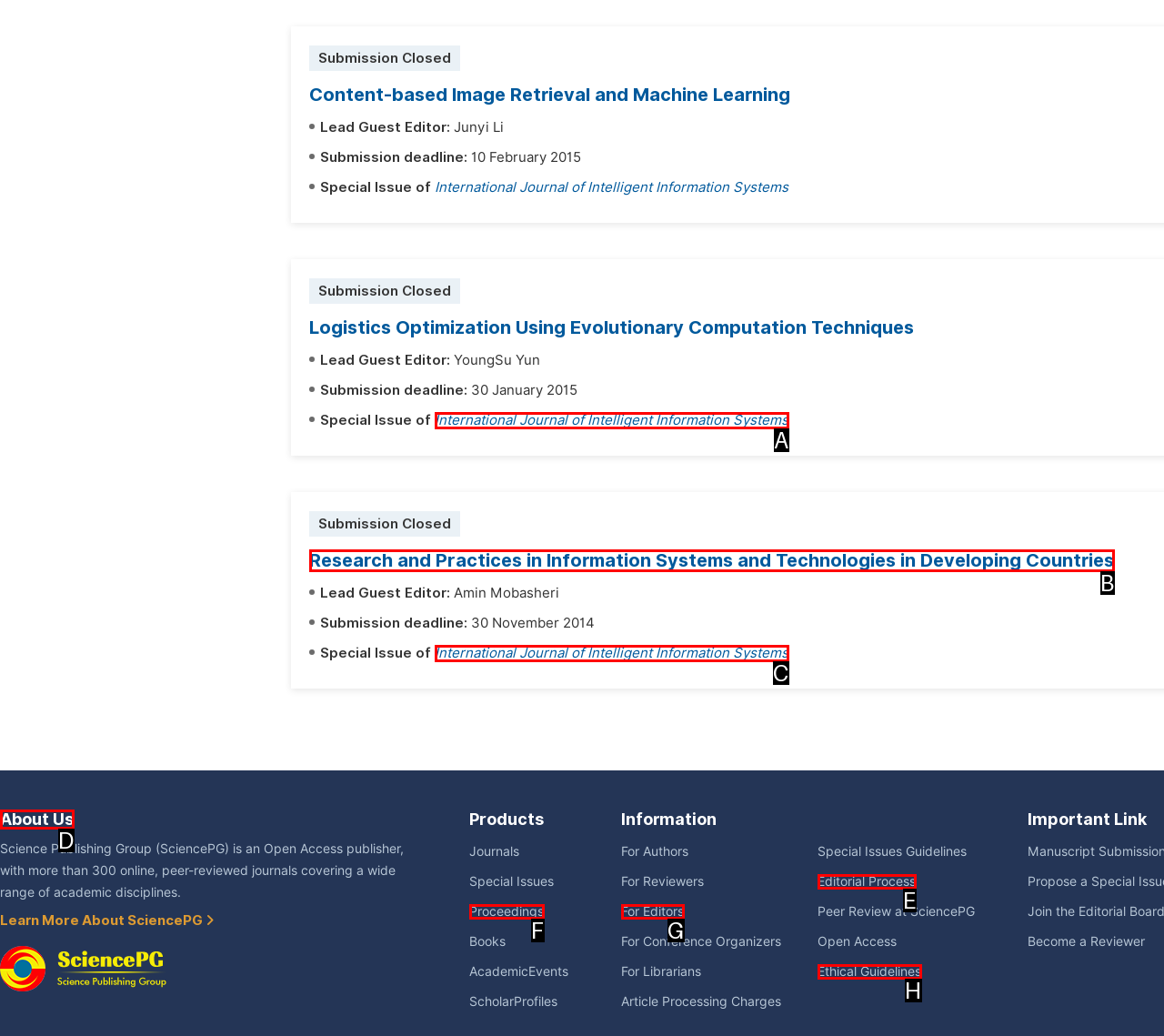Please provide the letter of the UI element that best fits the following description: Editorial Process
Respond with the letter from the given choices only.

E